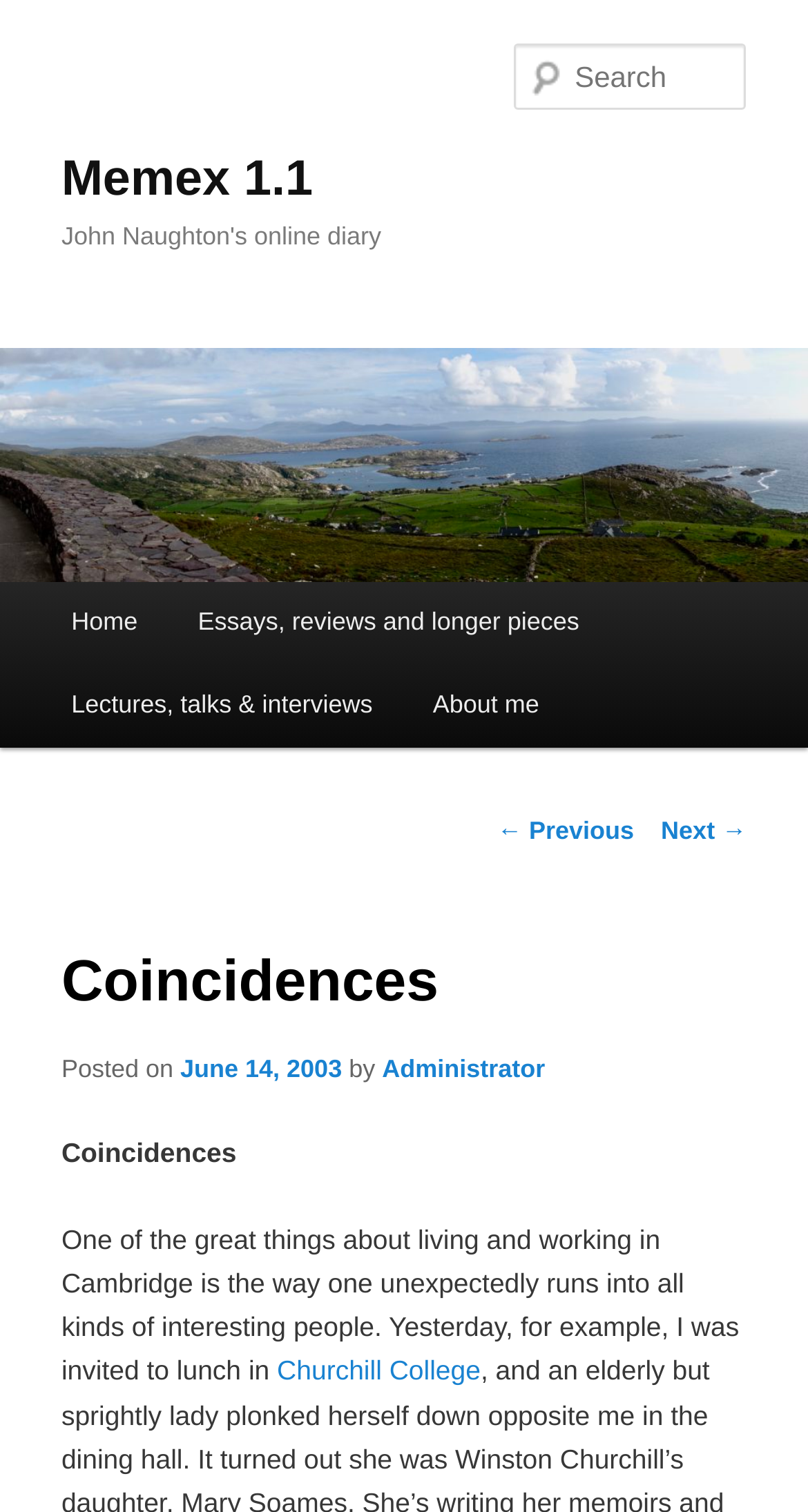Please reply with a single word or brief phrase to the question: 
How many links are there in the main menu?

4